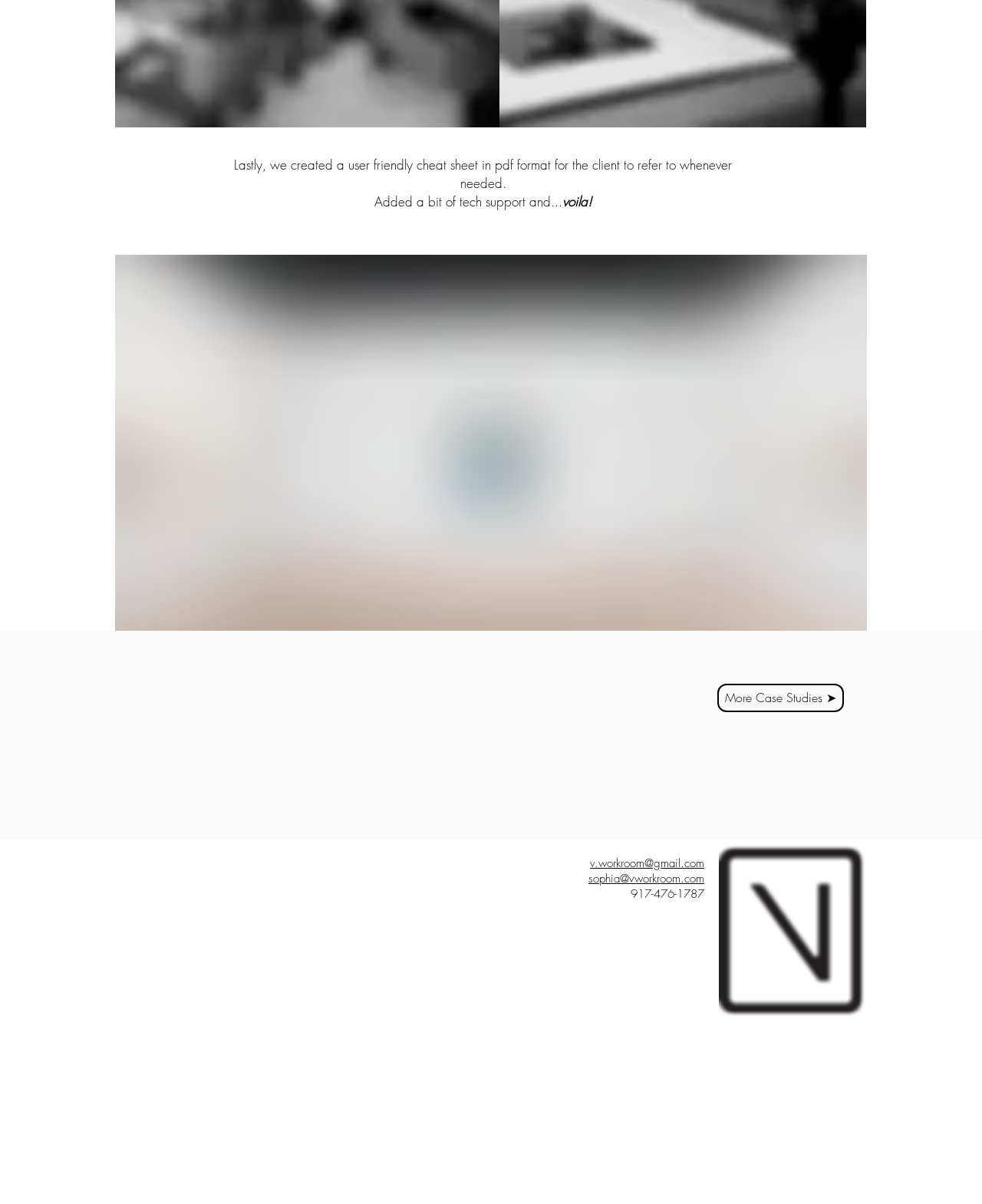What is the phone number provided on the webpage?
Look at the image and respond with a one-word or short phrase answer.

917-476-1787